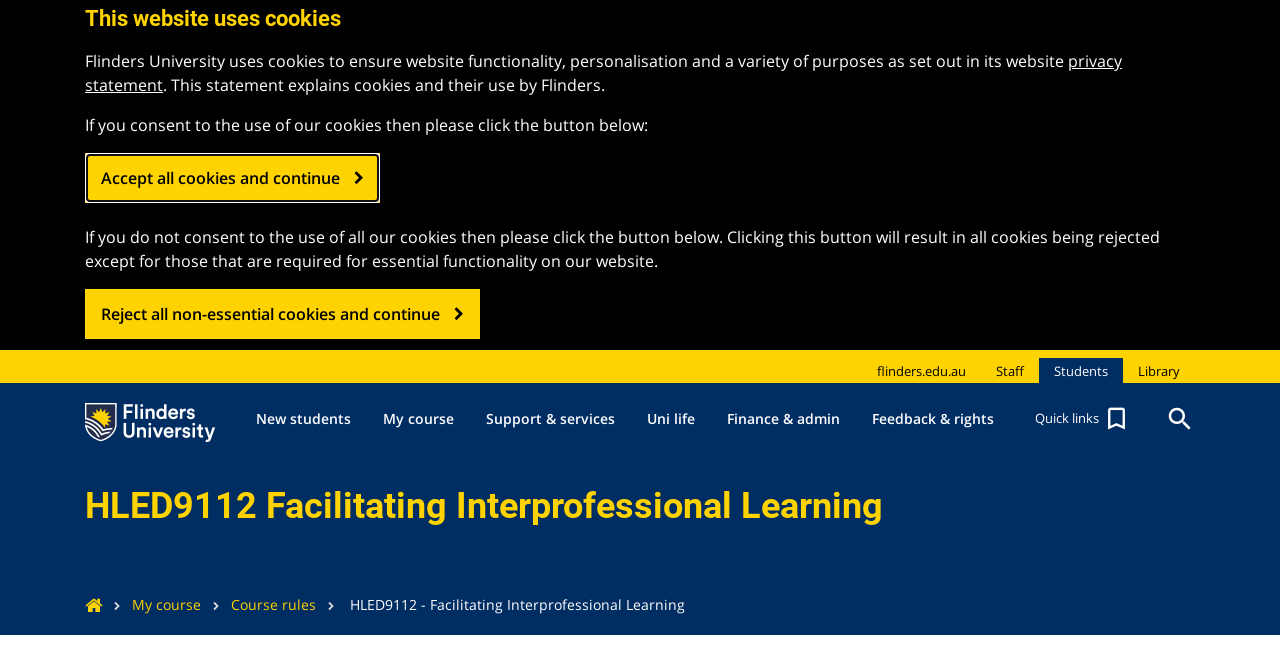Determine the bounding box coordinates of the element that should be clicked to execute the following command: "Go to Flinders University homepage".

[0.066, 0.603, 0.168, 0.678]